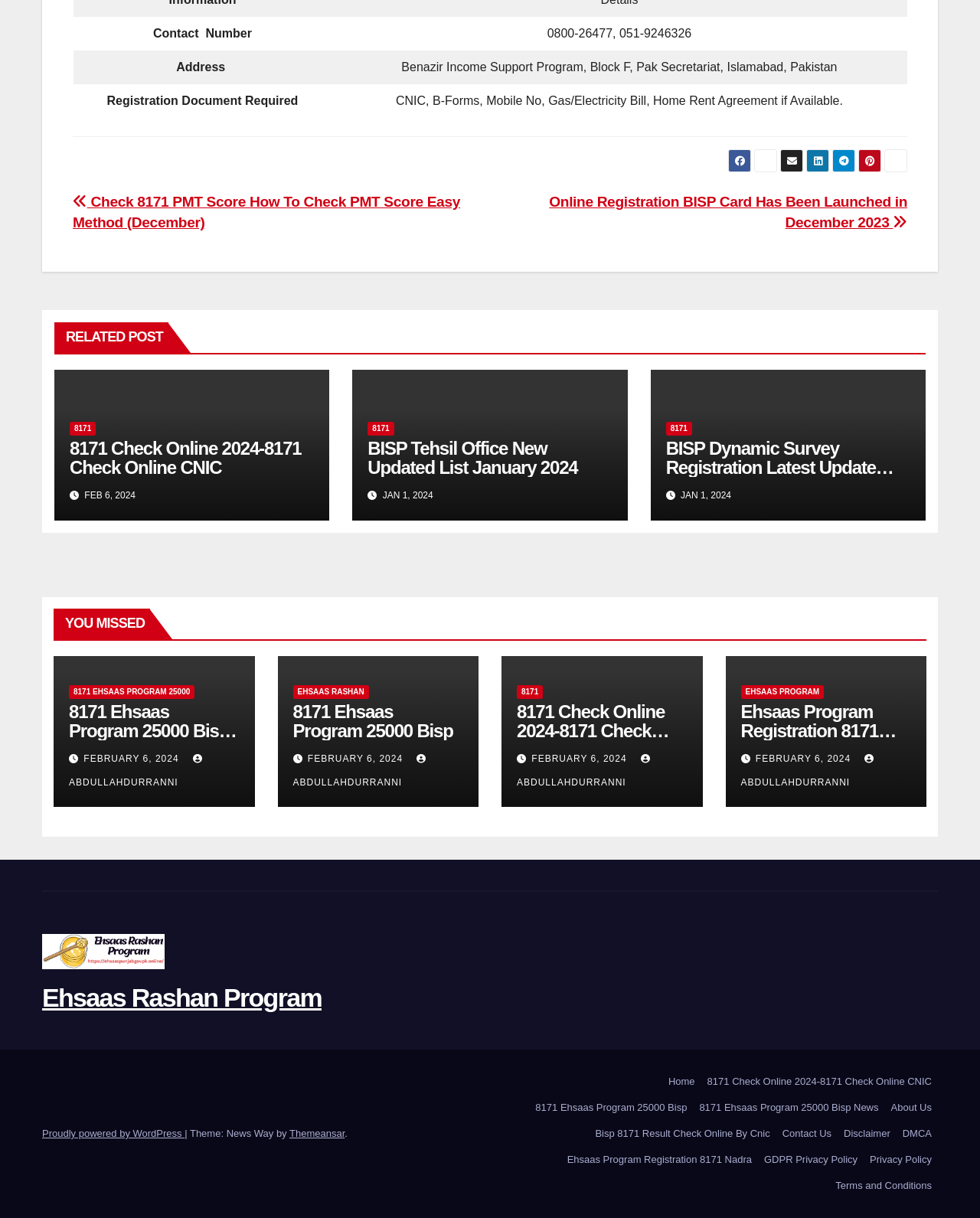Please determine the bounding box coordinates of the area that needs to be clicked to complete this task: 'Check the 'BISP Tehsil Office New Updated List January 2024' link'. The coordinates must be four float numbers between 0 and 1, formatted as [left, top, right, bottom].

[0.375, 0.36, 0.625, 0.392]